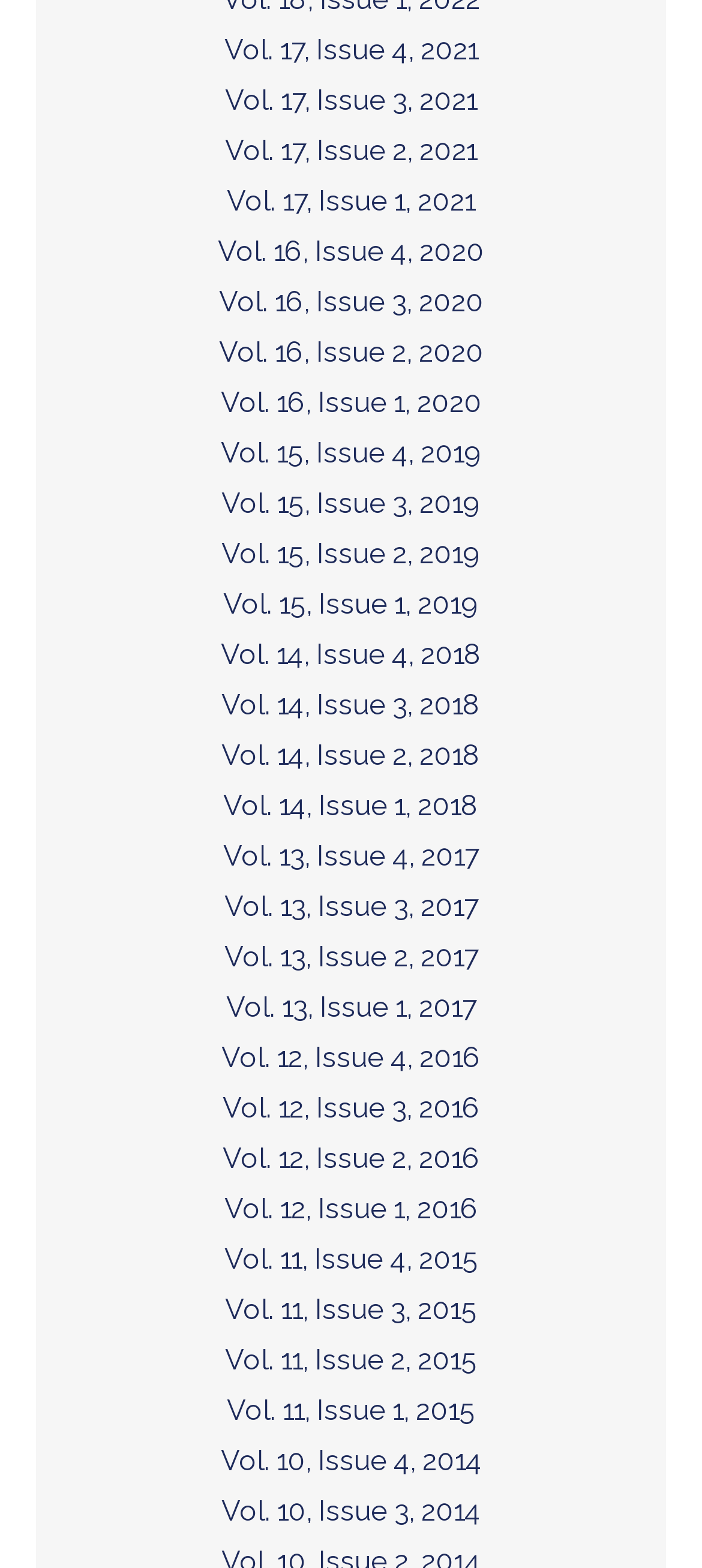Find the bounding box coordinates of the clickable region needed to perform the following instruction: "browse Vol. 16, Issue 1, 2020". The coordinates should be provided as four float numbers between 0 and 1, i.e., [left, top, right, bottom].

[0.077, 0.242, 0.923, 0.272]